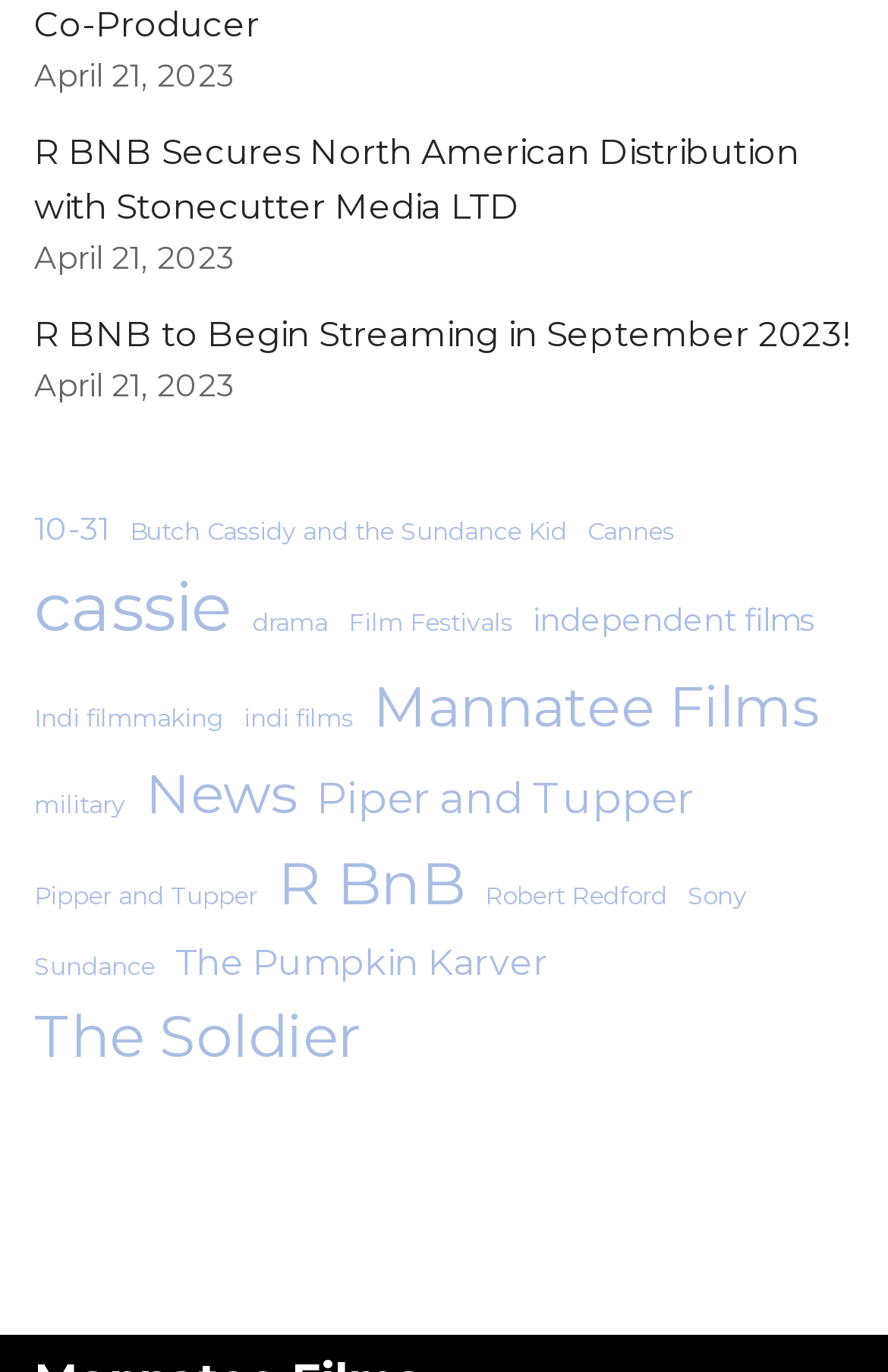Analyze the image and give a detailed response to the question:
How many items are related to 'The Soldier'?

The link 'The Soldier (14 items)' is present on the webpage, indicating that there are 14 items related to 'The Soldier', as shown by the link element with bounding box coordinates [0.038, 0.722, 0.408, 0.79].